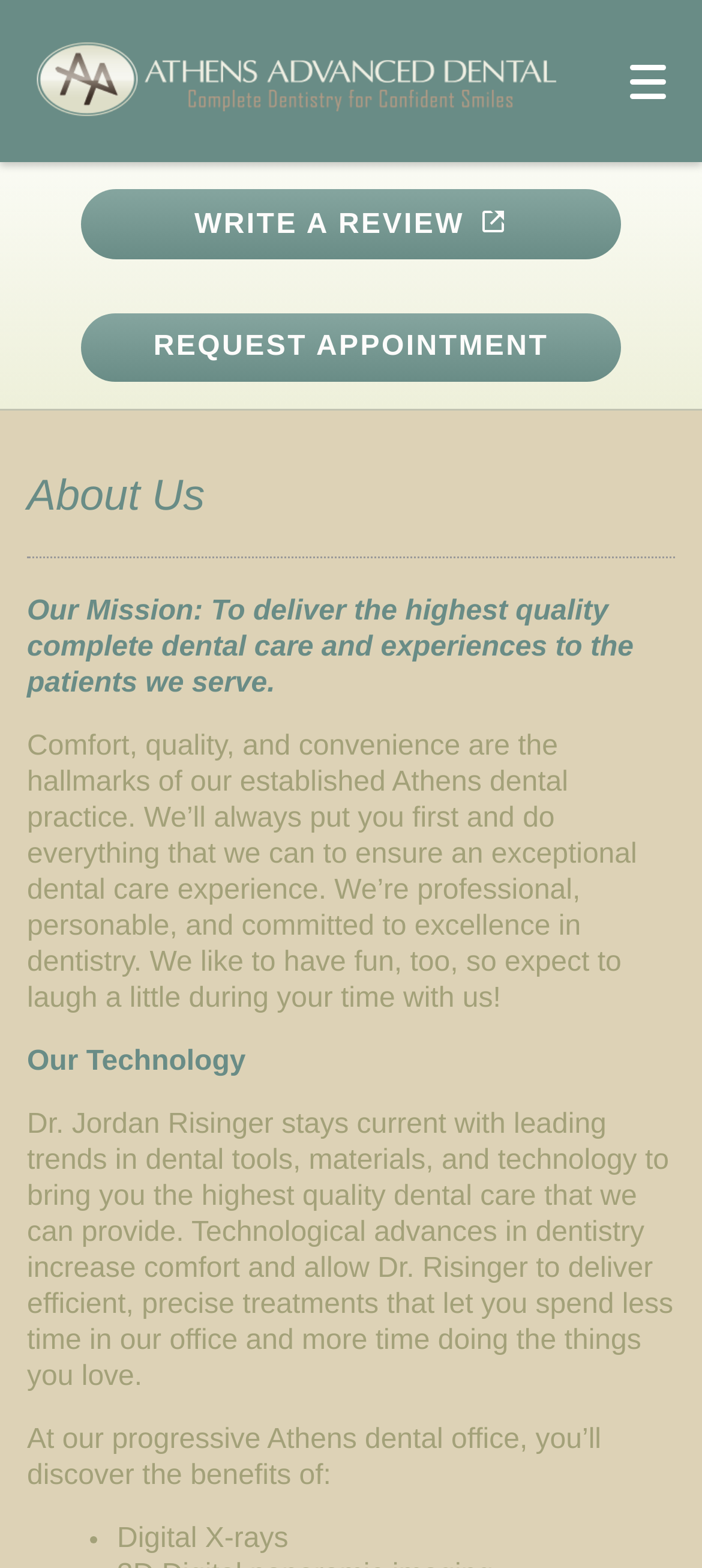Please provide the bounding box coordinate of the region that matches the element description: parent_node: Back aria-label="Toggle mobile menu". Coordinates should be in the format (top-left x, top-left y, bottom-right x, bottom-right y) and all values should be between 0 and 1.

[0.846, 0.018, 1.0, 0.086]